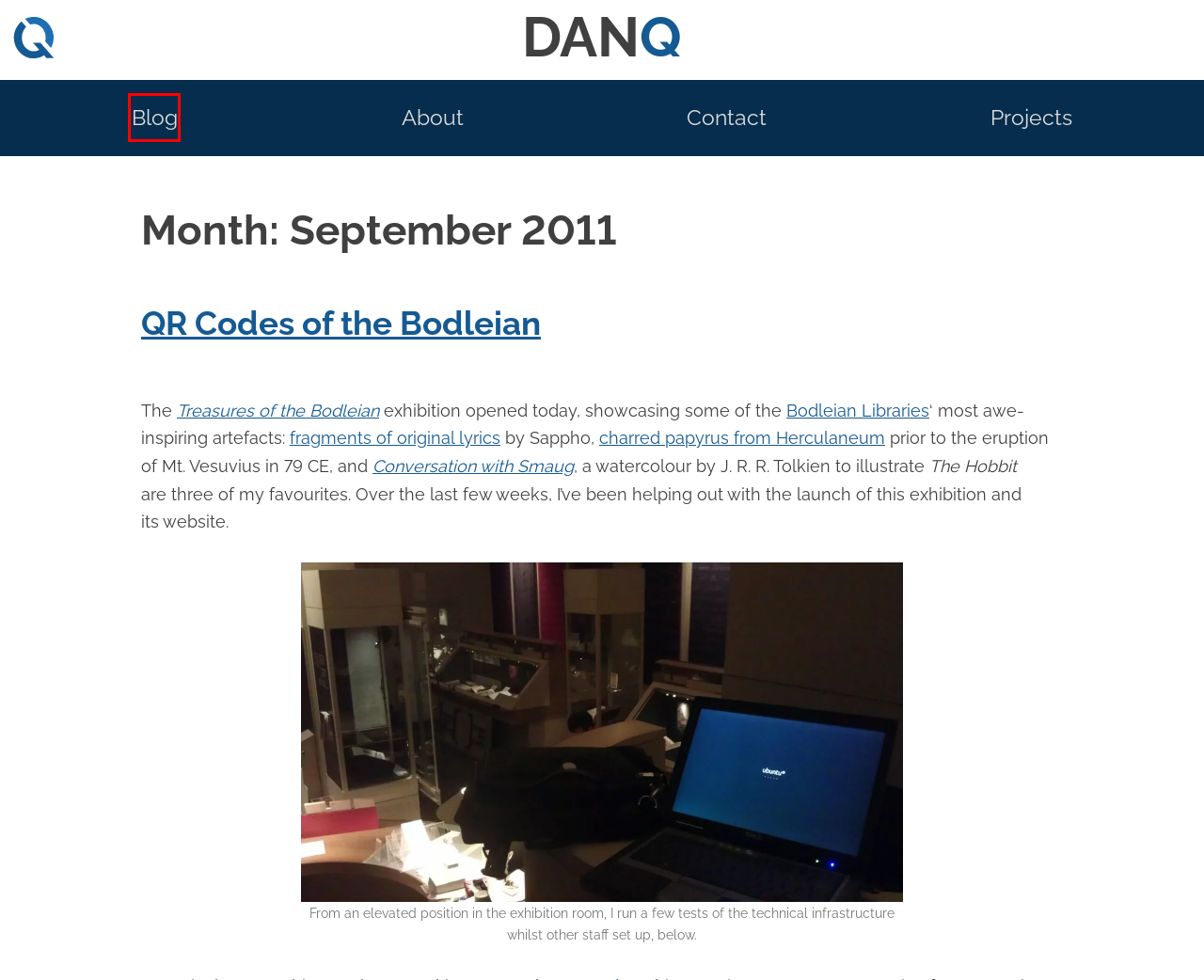Given a screenshot of a webpage with a red bounding box highlighting a UI element, choose the description that best corresponds to the new webpage after clicking the element within the red bounding box. Here are your options:
A. Ten Weirdest Sex Toys I’ve Ever Seen [NSFW] – Dan Q
B. About – Dan Q
C. Home | Bodleian Libraries
D. QR Codes of the Bodleian – Dan Q
E. Bodleian Treasures: Sappho to Suffrage Home - Bodleian Treasures: Sappho to Suffrage
F. Contact – Dan Q
G. Blog – Dan Q
H. Projects – Dan Q

G